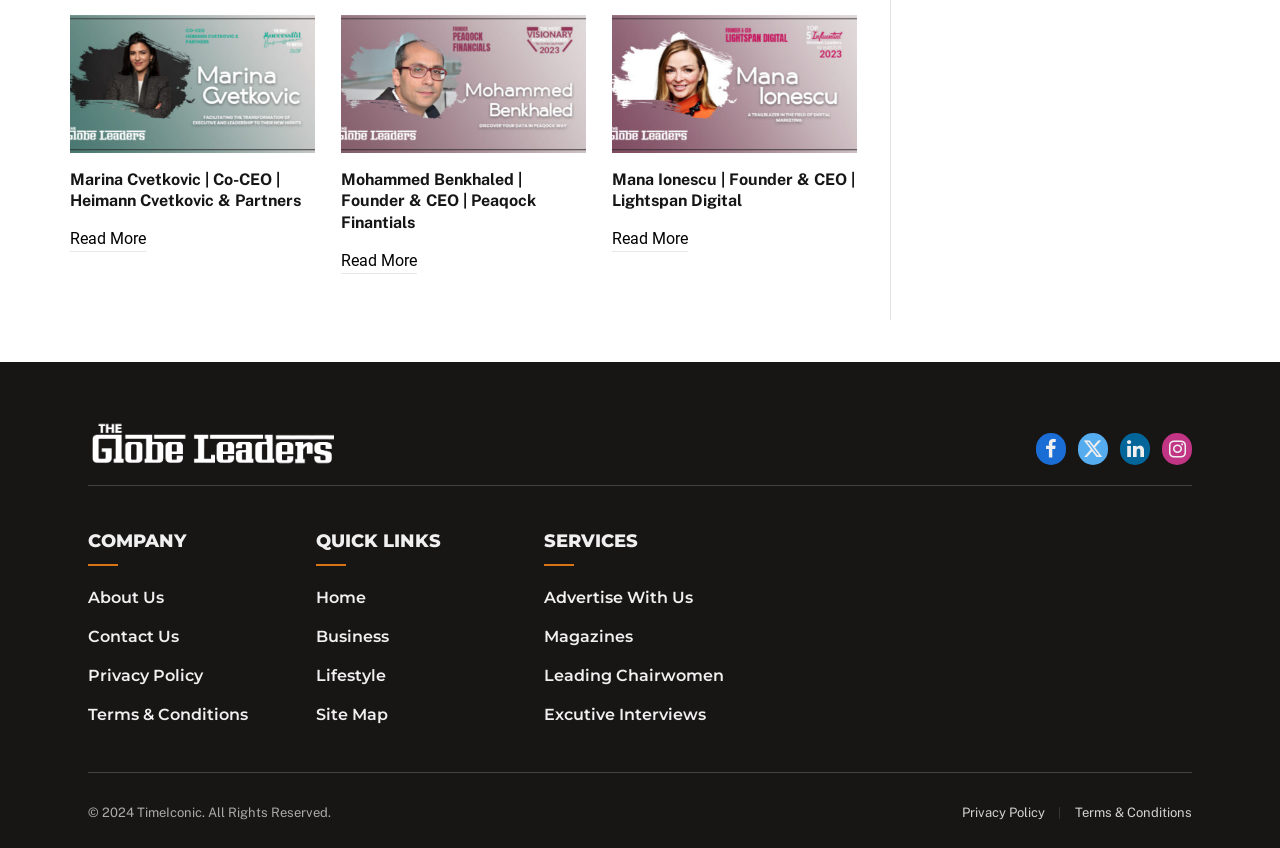Determine the bounding box coordinates of the element that should be clicked to execute the following command: "Visit Facebook page".

[0.809, 0.51, 0.833, 0.548]